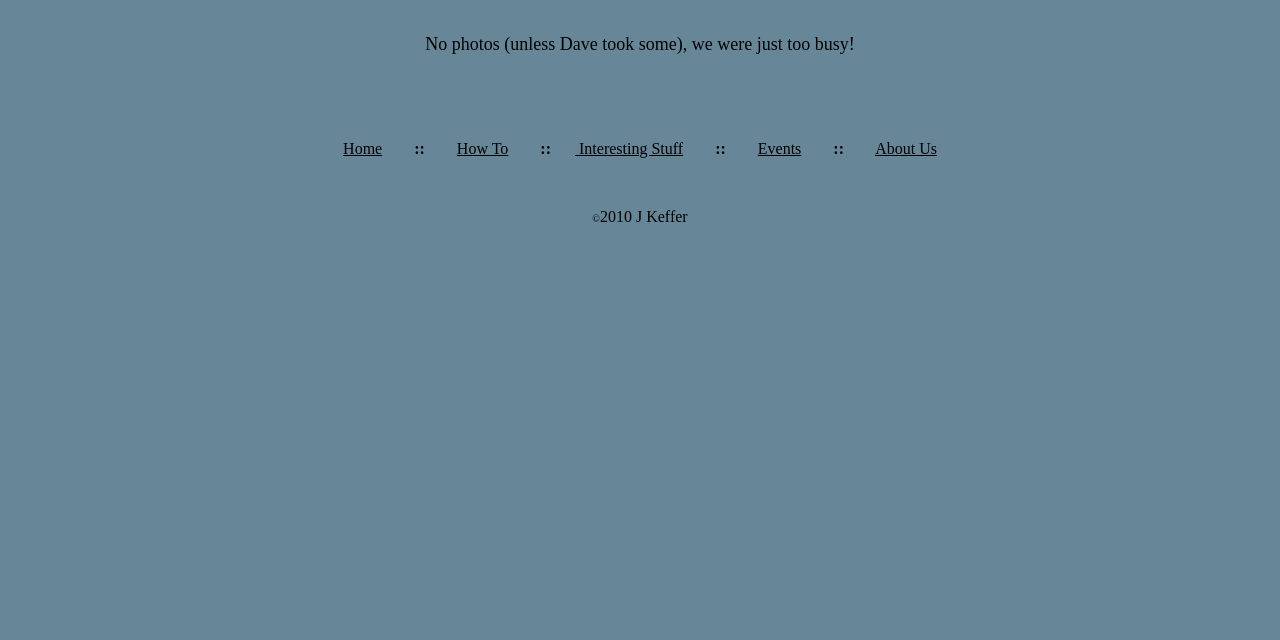Please determine the bounding box coordinates, formatted as (top-left x, top-left y, bottom-right x, bottom-right y), with all values as floating point numbers between 0 and 1. Identify the bounding box of the region described as: How To

[0.357, 0.218, 0.397, 0.245]